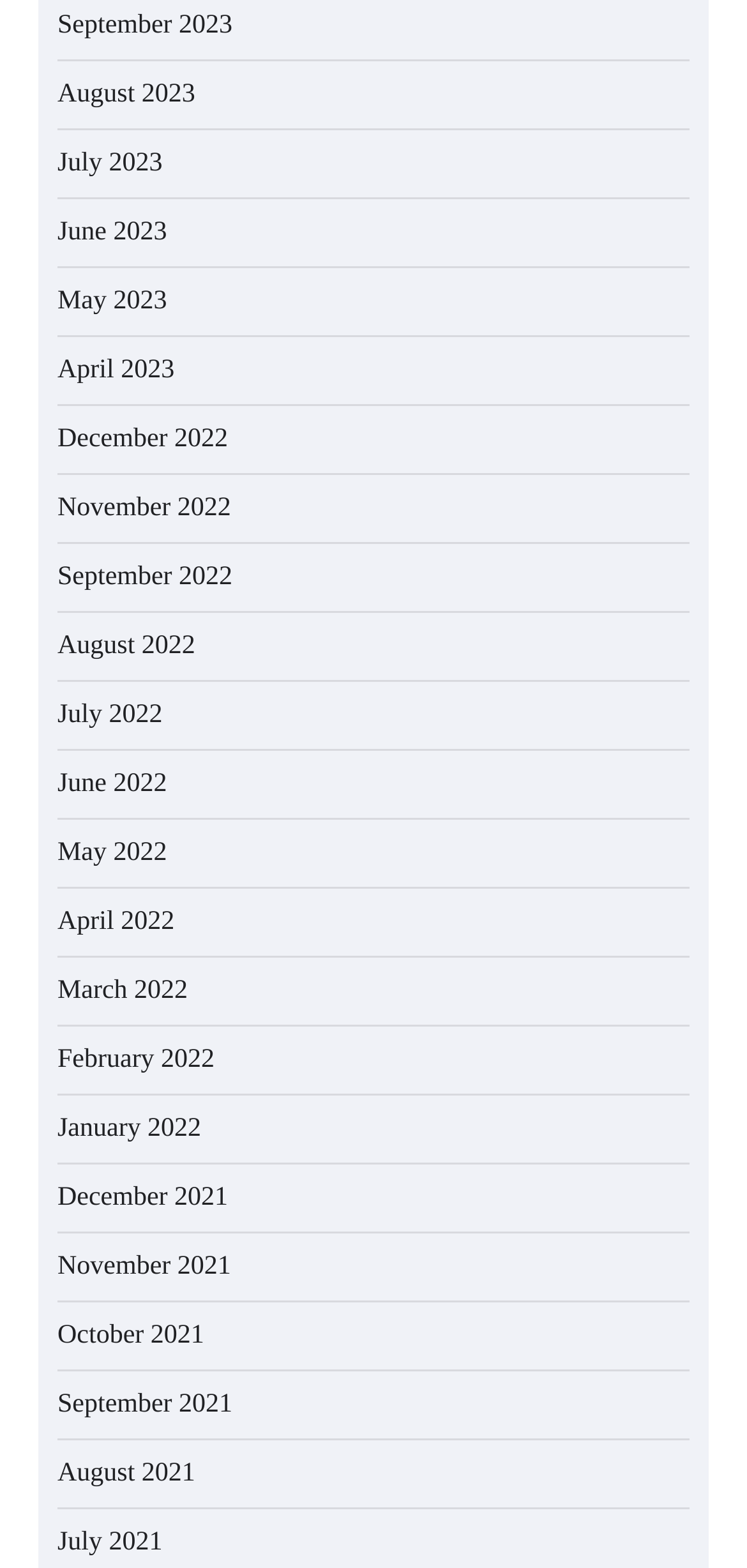How many months are listed in 2022?
Offer a detailed and exhaustive answer to the question.

I can count the number of links with '2022' in their text, and I find that there are 12 links, one for each month of the year.